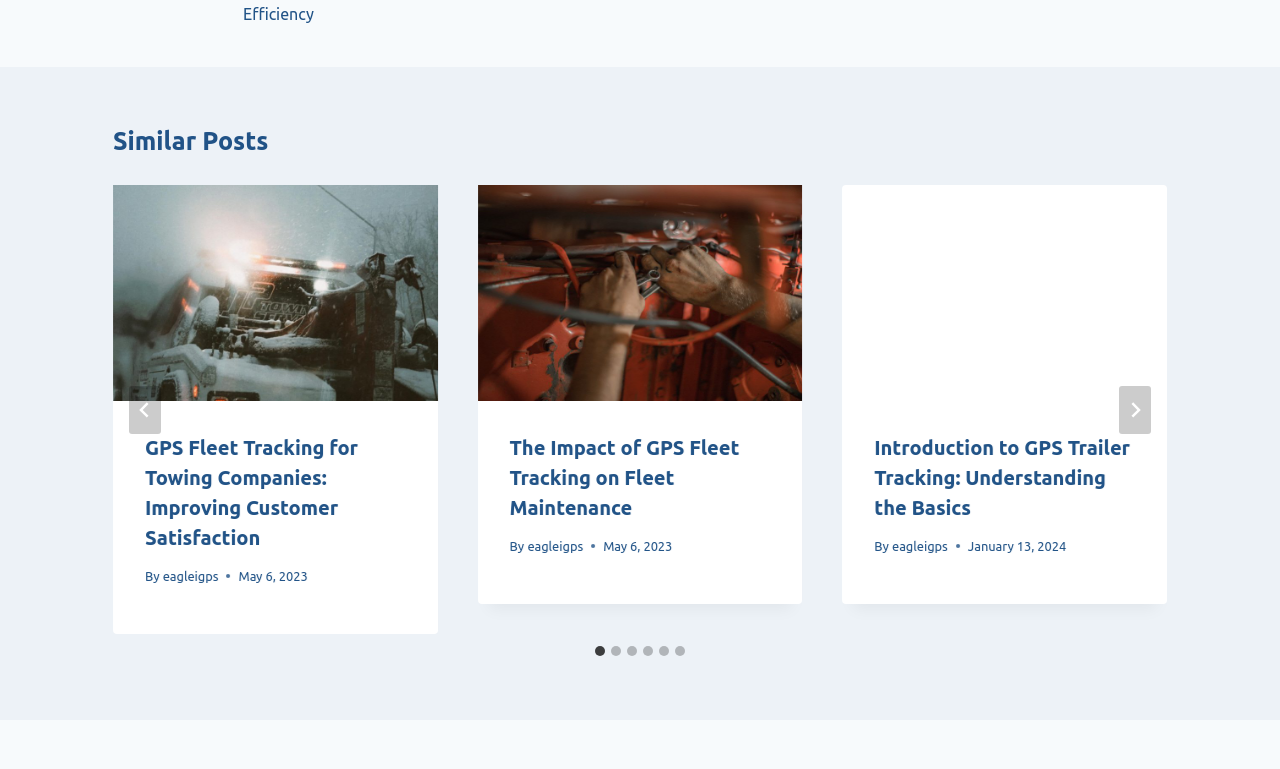How many slides are there?
Give a detailed explanation using the information visible in the image.

I counted the number of tabpanels with the role description 'slide' and found 6 of them, which are labeled as '1 of 6', '2 of 6', ..., '6 of 6'.